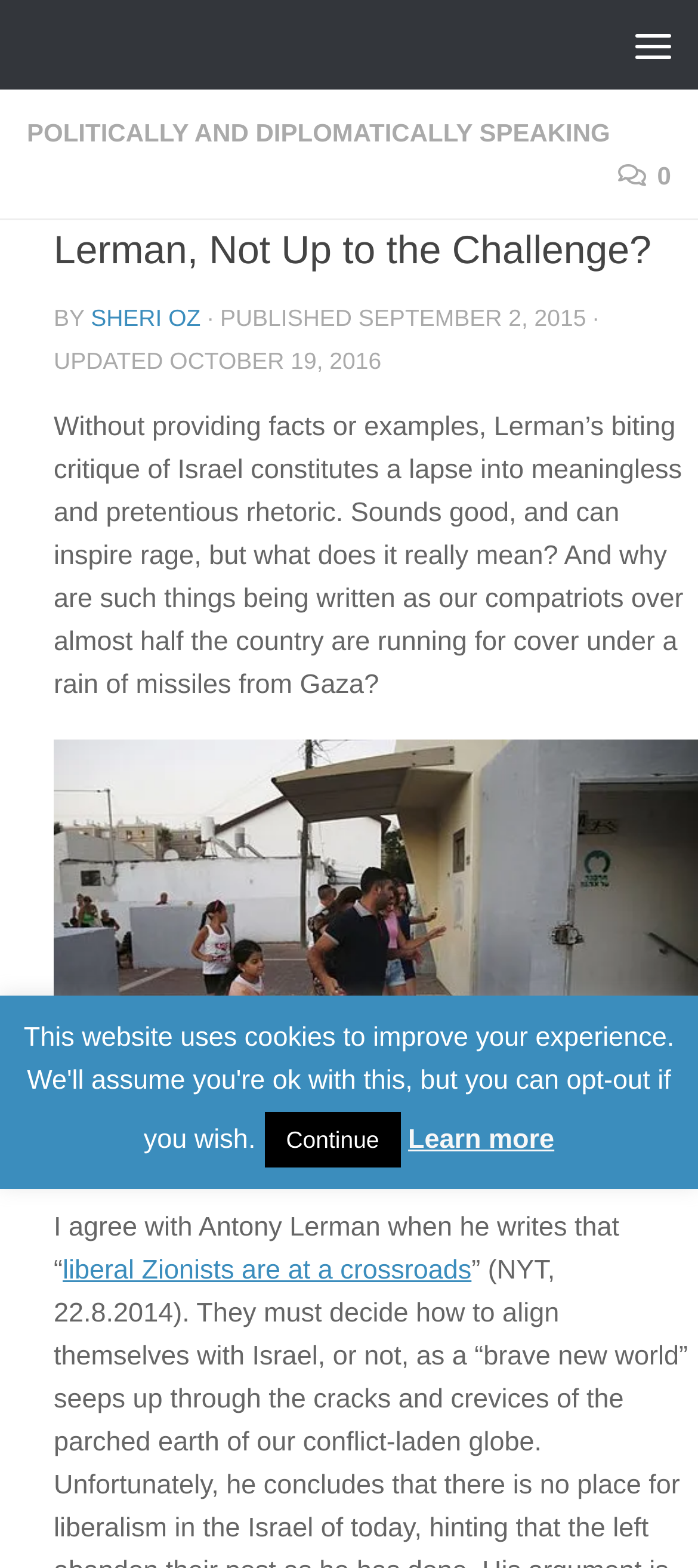What is the title of the linked article?
Give a single word or phrase answer based on the content of the image.

Lerman Criticizes Israel's Left as Half the Country Runs For Cover From Missiles From Gaza